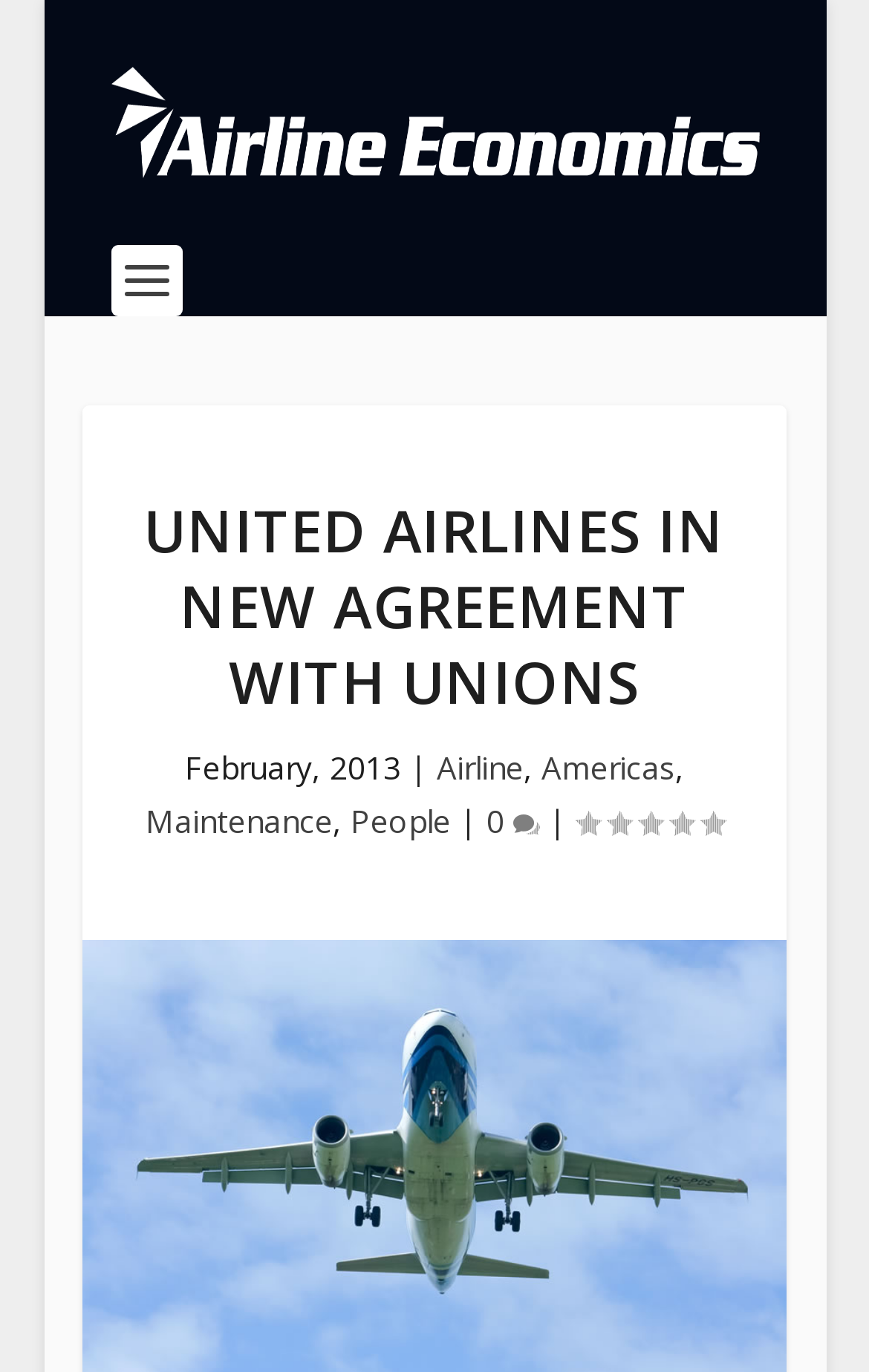Please locate the UI element described by "Americas" and provide its bounding box coordinates.

[0.623, 0.544, 0.777, 0.575]